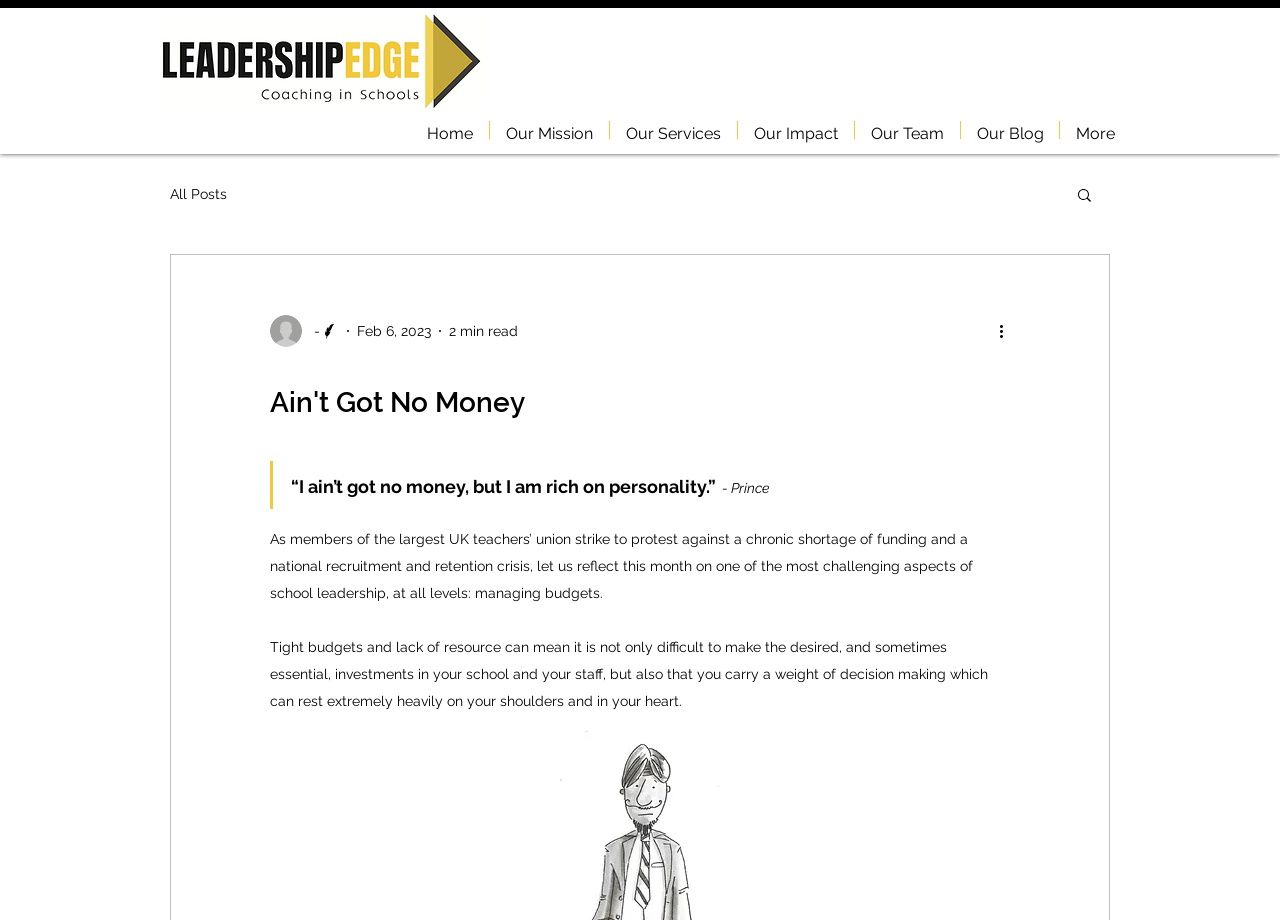Bounding box coordinates are specified in the format (top-left x, top-left y, bottom-right x, bottom-right y). All values are floating point numbers bounded between 0 and 1. Please provide the bounding box coordinate of the region this sentence describes: Our Team

[0.668, 0.132, 0.75, 0.151]